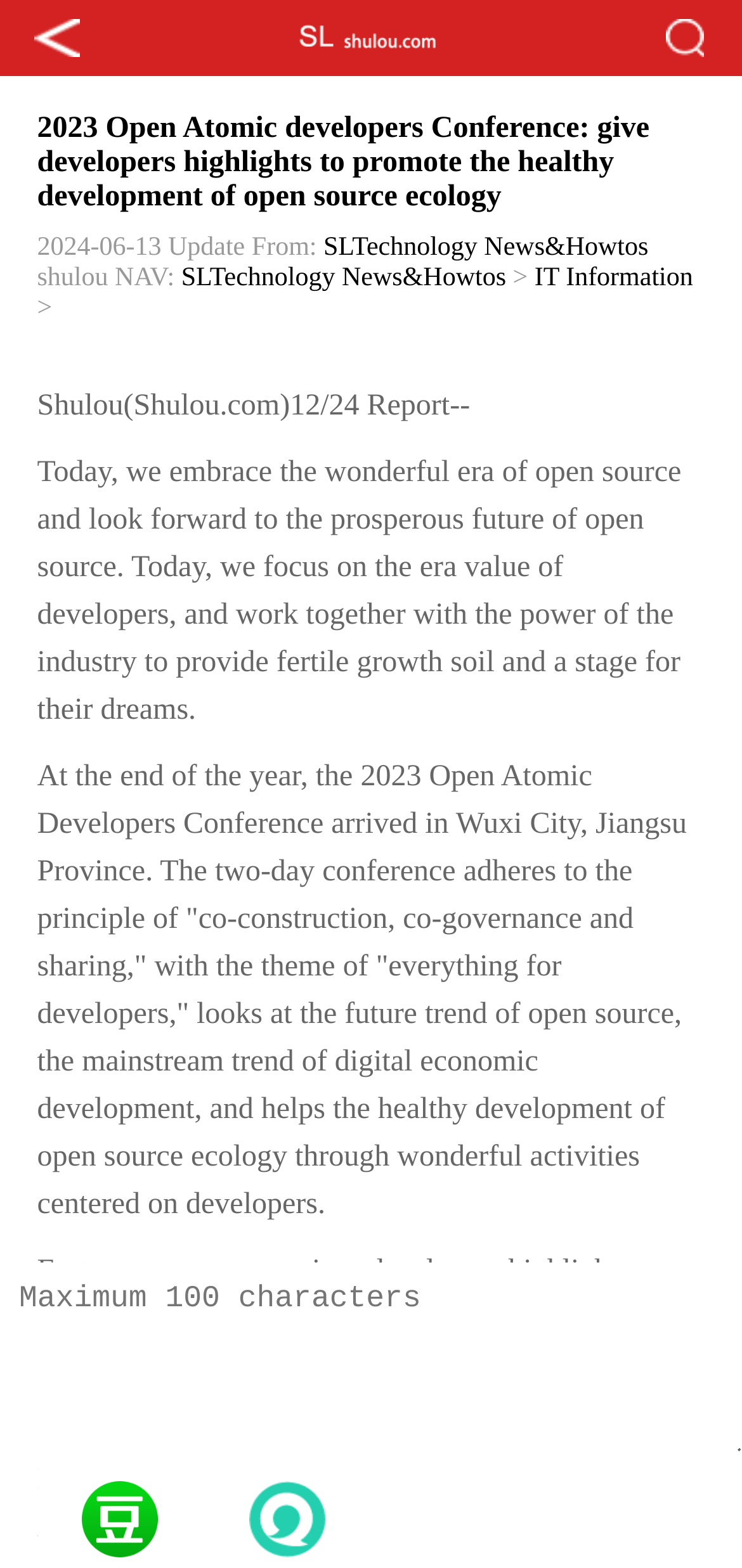Please specify the bounding box coordinates of the element that should be clicked to execute the given instruction: 'Learn about the 2023 Open Atomic developers Conference'. Ensure the coordinates are four float numbers between 0 and 1, expressed as [left, top, right, bottom].

[0.05, 0.071, 0.95, 0.136]